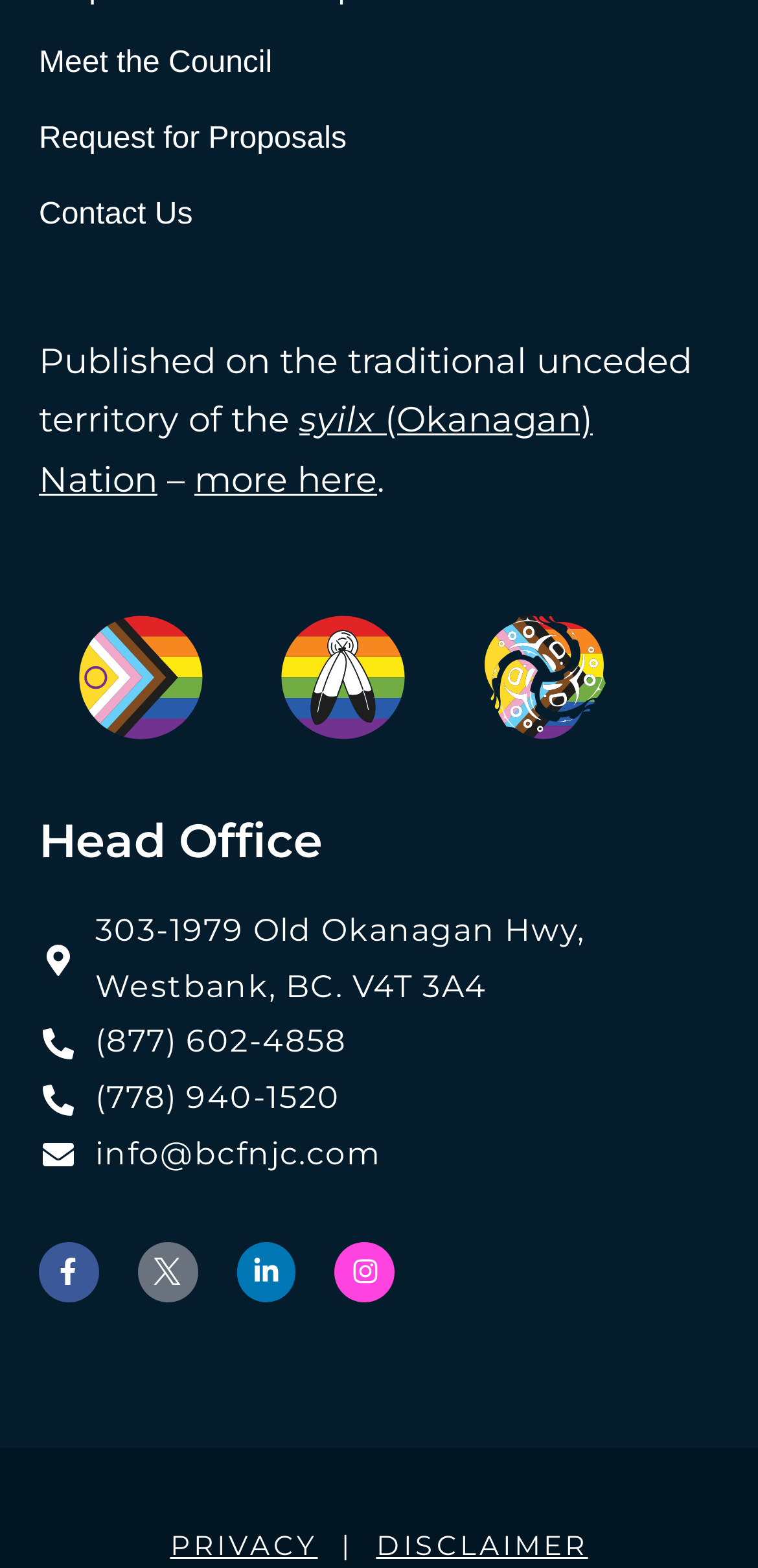How many links are there in the top navigation menu?
Using the details shown in the screenshot, provide a comprehensive answer to the question.

I counted the number of links in the top navigation menu by looking at the links at the top of the page, which are 'Meet the Council', 'Request for Proposals', and 'Contact Us'.